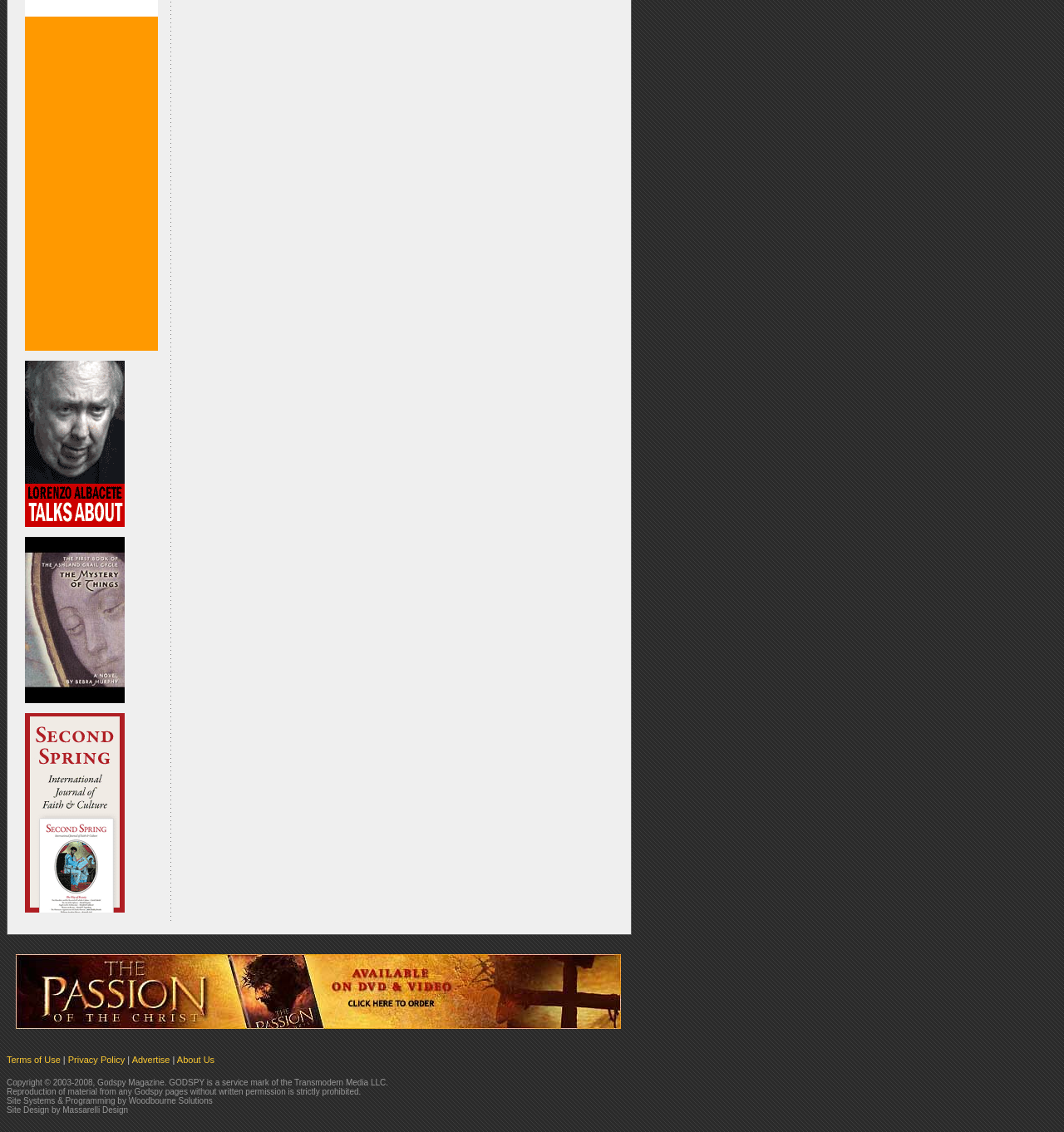Please find the bounding box coordinates (top-left x, top-left y, bottom-right x, bottom-right y) in the screenshot for the UI element described as follows: Privacy Policy

[0.064, 0.932, 0.117, 0.941]